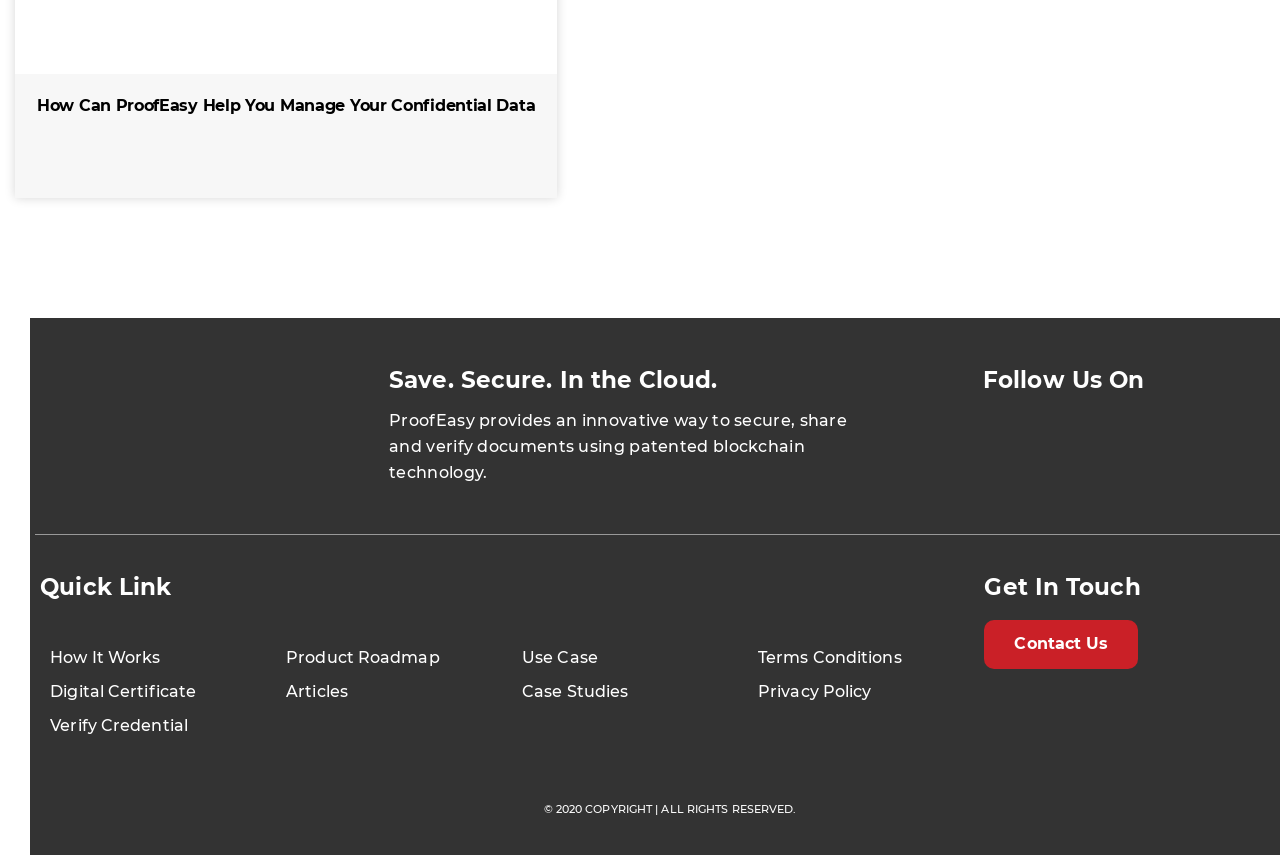Refer to the image and offer a detailed explanation in response to the question: What is the company name mentioned on the webpage?

The company name 'ProofEasy' is mentioned on the webpage as part of the image description 'ProofEasy - Tamper-proof Technology' and also in the text 'ProofEasy provides an innovative way to secure, share and verify documents using patented blockchain technology.'